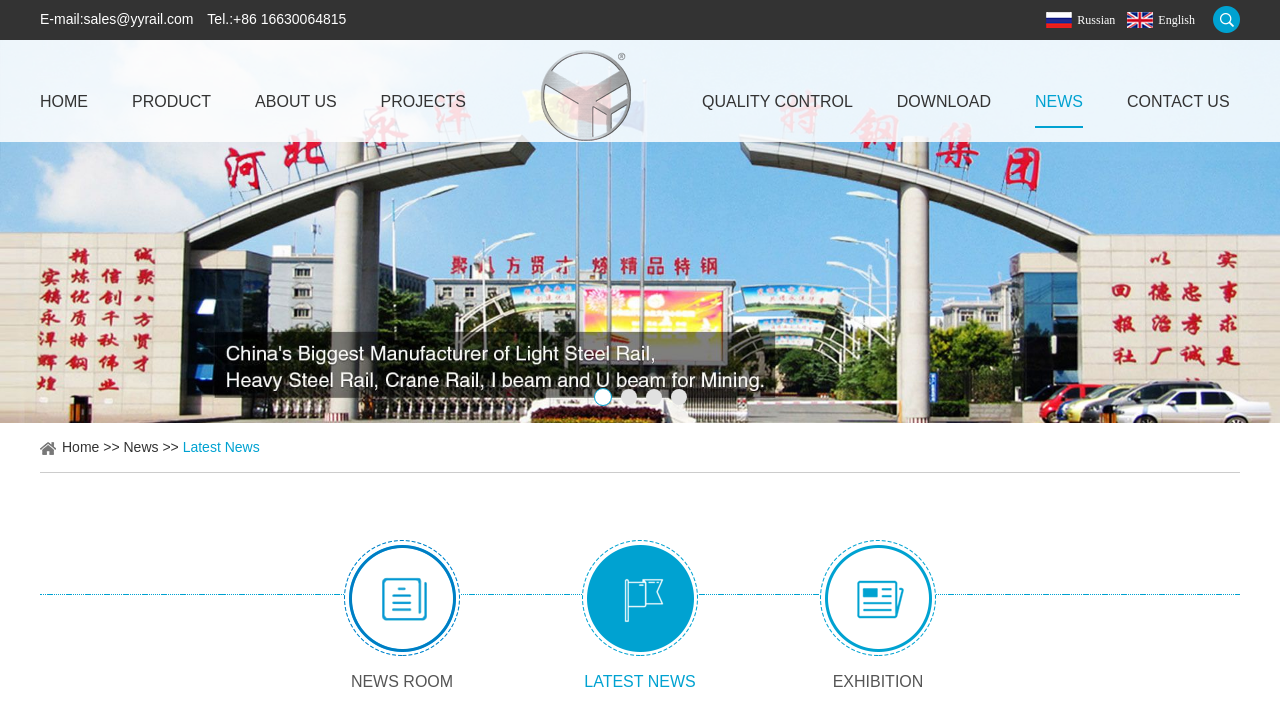Provide a short answer using a single word or phrase for the following question: 
How many main navigation links are available on the webpage?

8